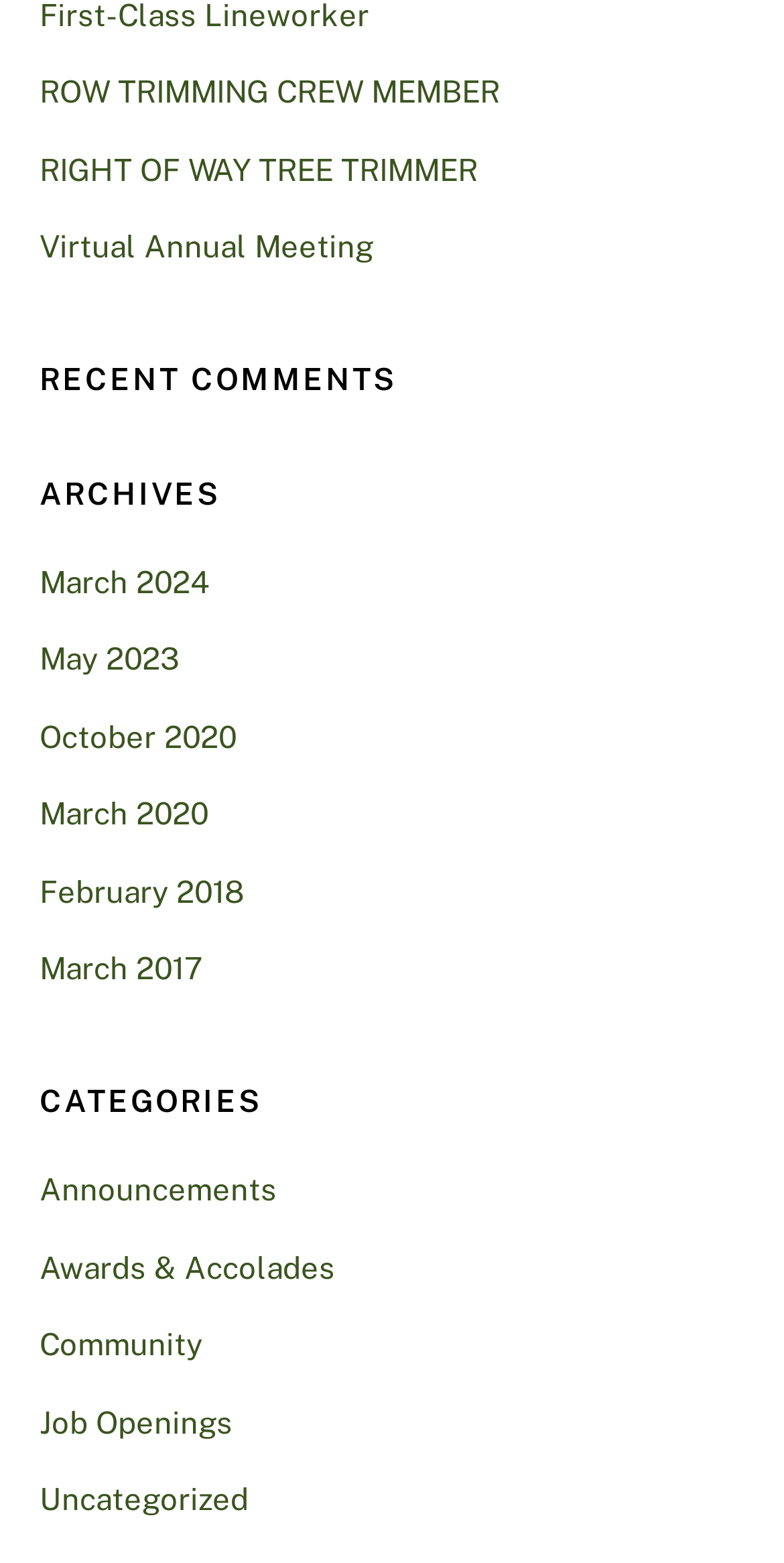Can you identify the bounding box coordinates of the clickable region needed to carry out this instruction: 'View recent comments'? The coordinates should be four float numbers within the range of 0 to 1, stated as [left, top, right, bottom].

[0.05, 0.231, 0.95, 0.256]